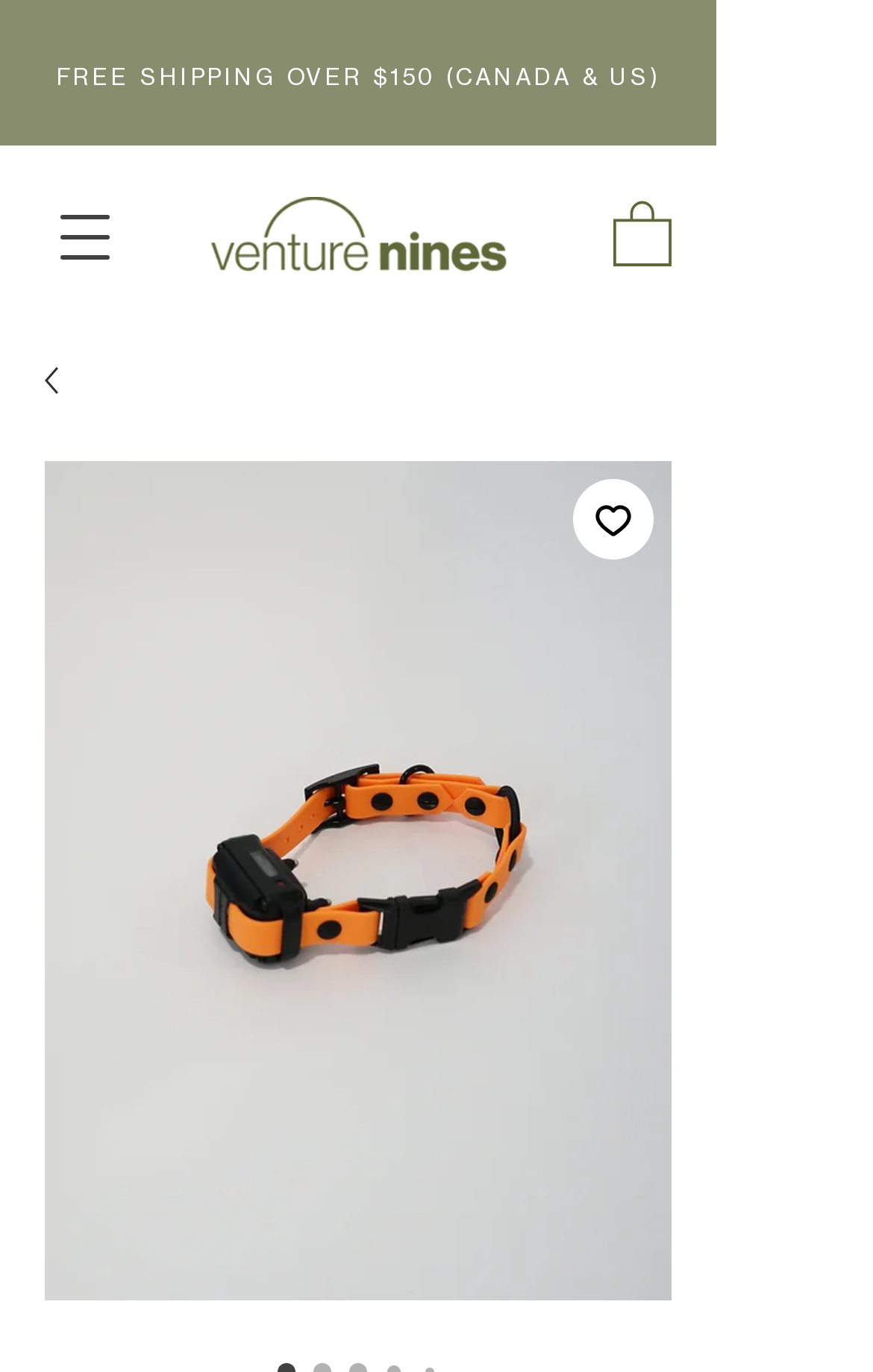Find and extract the text of the primary heading on the webpage.

Quick Release Bungee E-Collar Strap